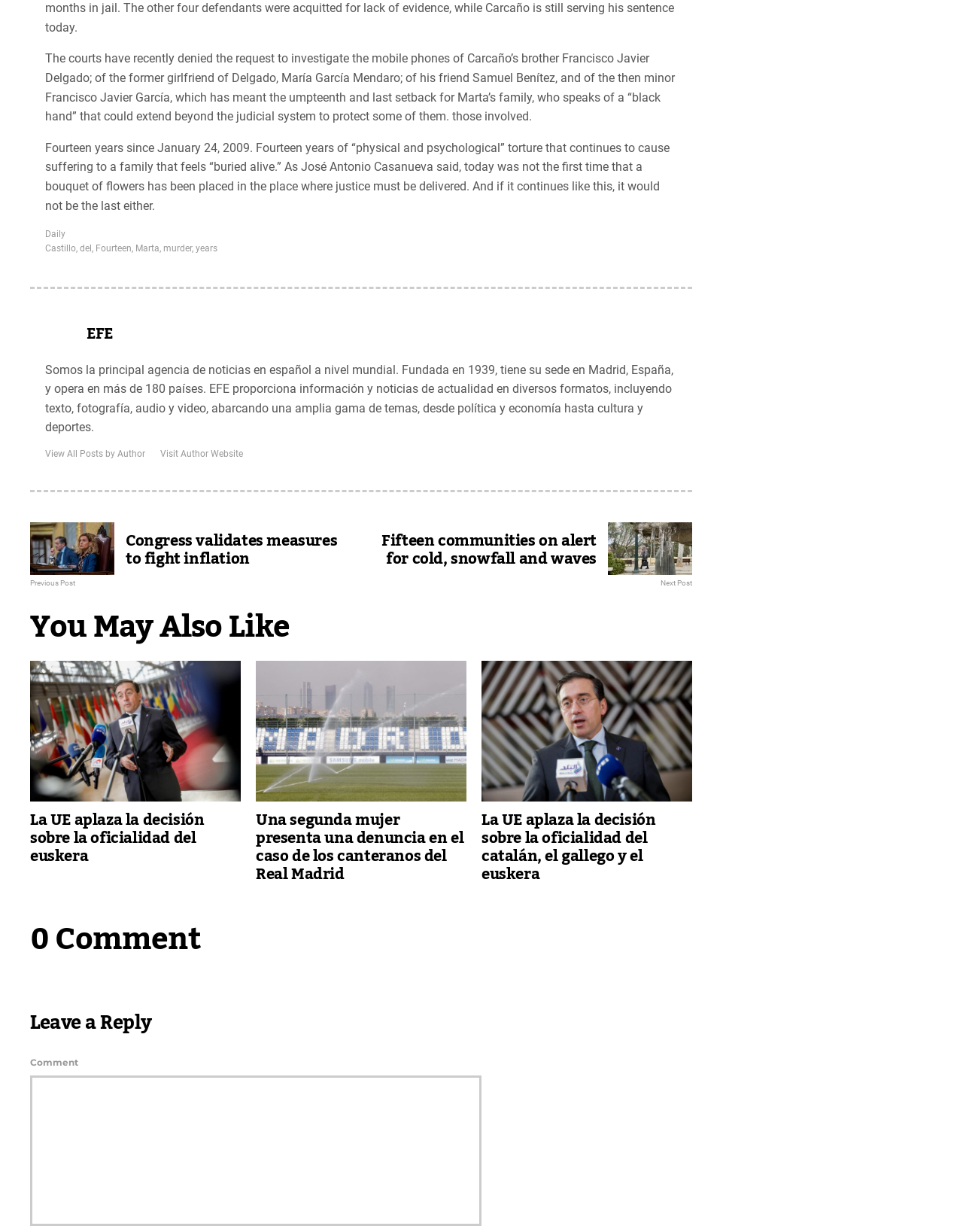Use a single word or phrase to answer the question:
What is the topic of the previous post mentioned in the webpage?

Congress validates measures to fight inflation